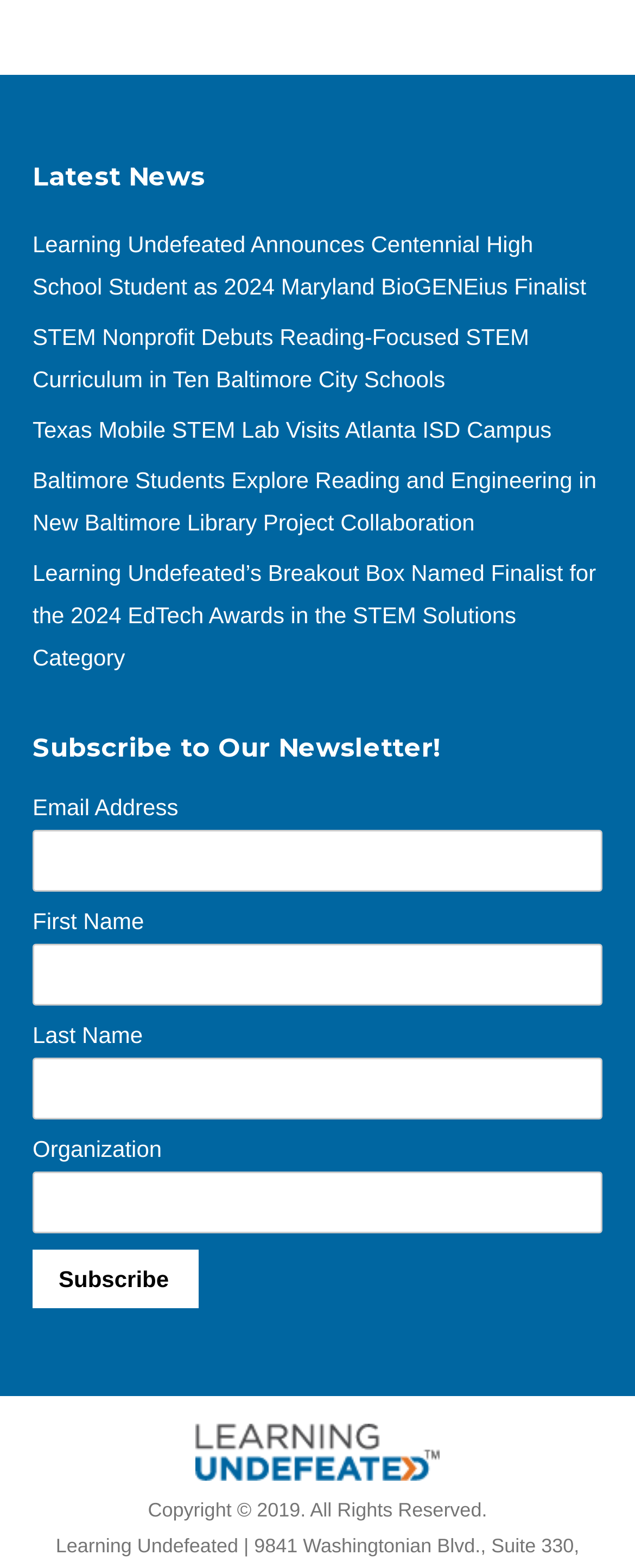Pinpoint the bounding box coordinates of the clickable element needed to complete the instruction: "Click on the 'STEM Nonprofit Debuts Reading-Focused STEM Curriculum in Ten Baltimore City Schools' link". The coordinates should be provided as four float numbers between 0 and 1: [left, top, right, bottom].

[0.051, 0.201, 0.949, 0.255]